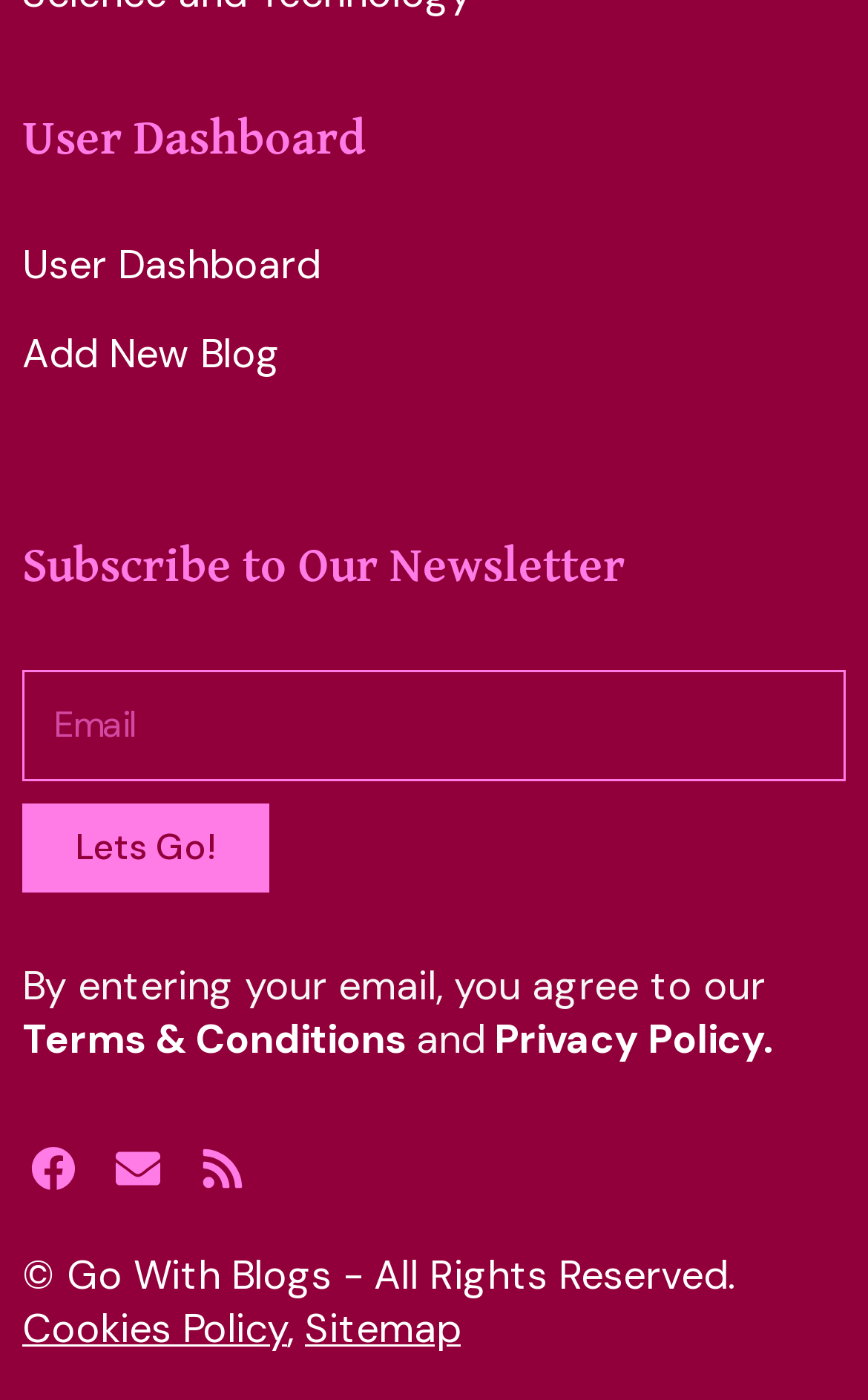What is the function of the 'Lets Go!' button?
Using the image, provide a concise answer in one word or a short phrase.

To submit email